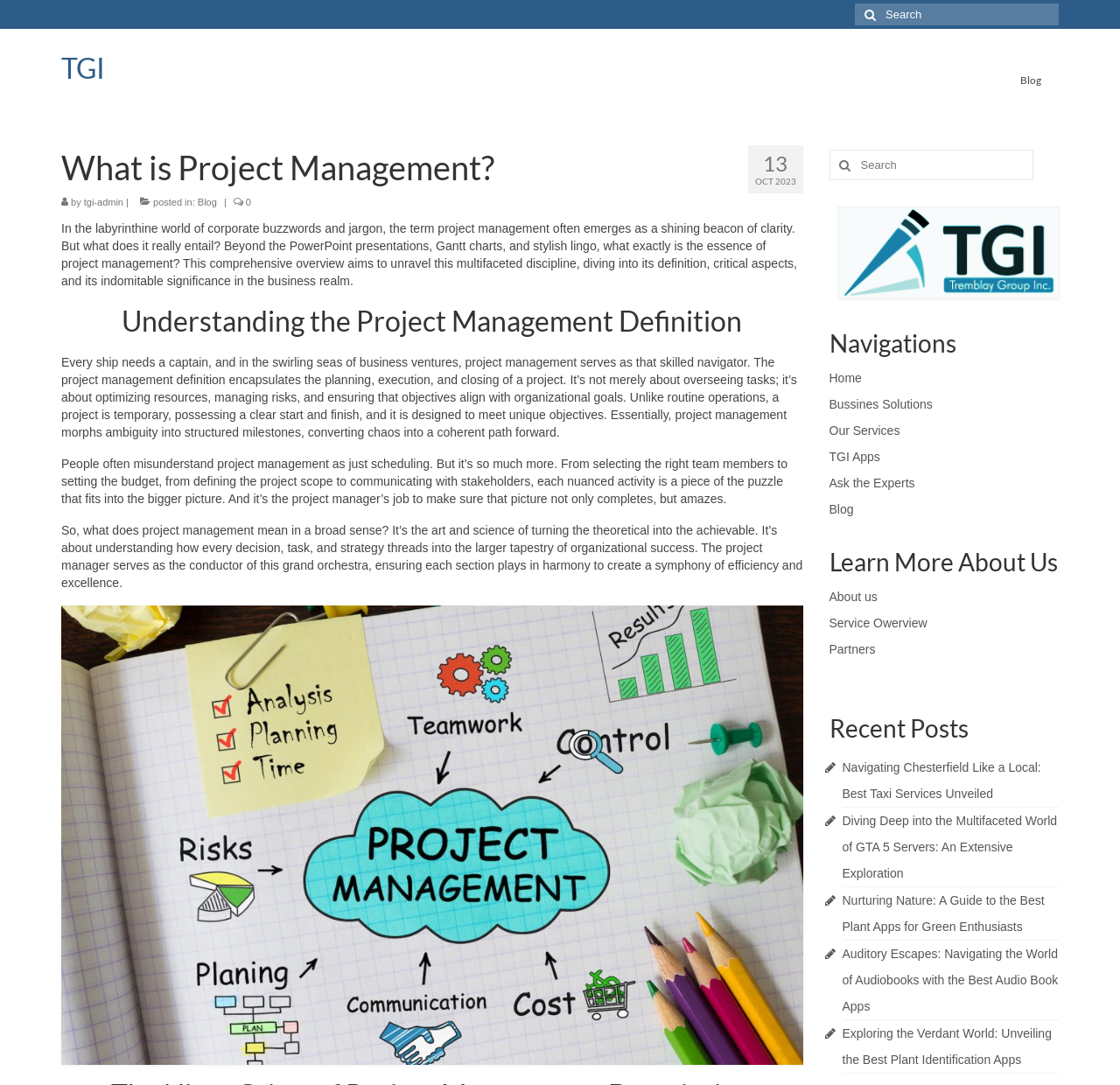Predict the bounding box coordinates of the UI element that matches this description: "Blog". The coordinates should be in the format [left, top, right, bottom] with each value between 0 and 1.

[0.895, 0.059, 0.945, 0.09]